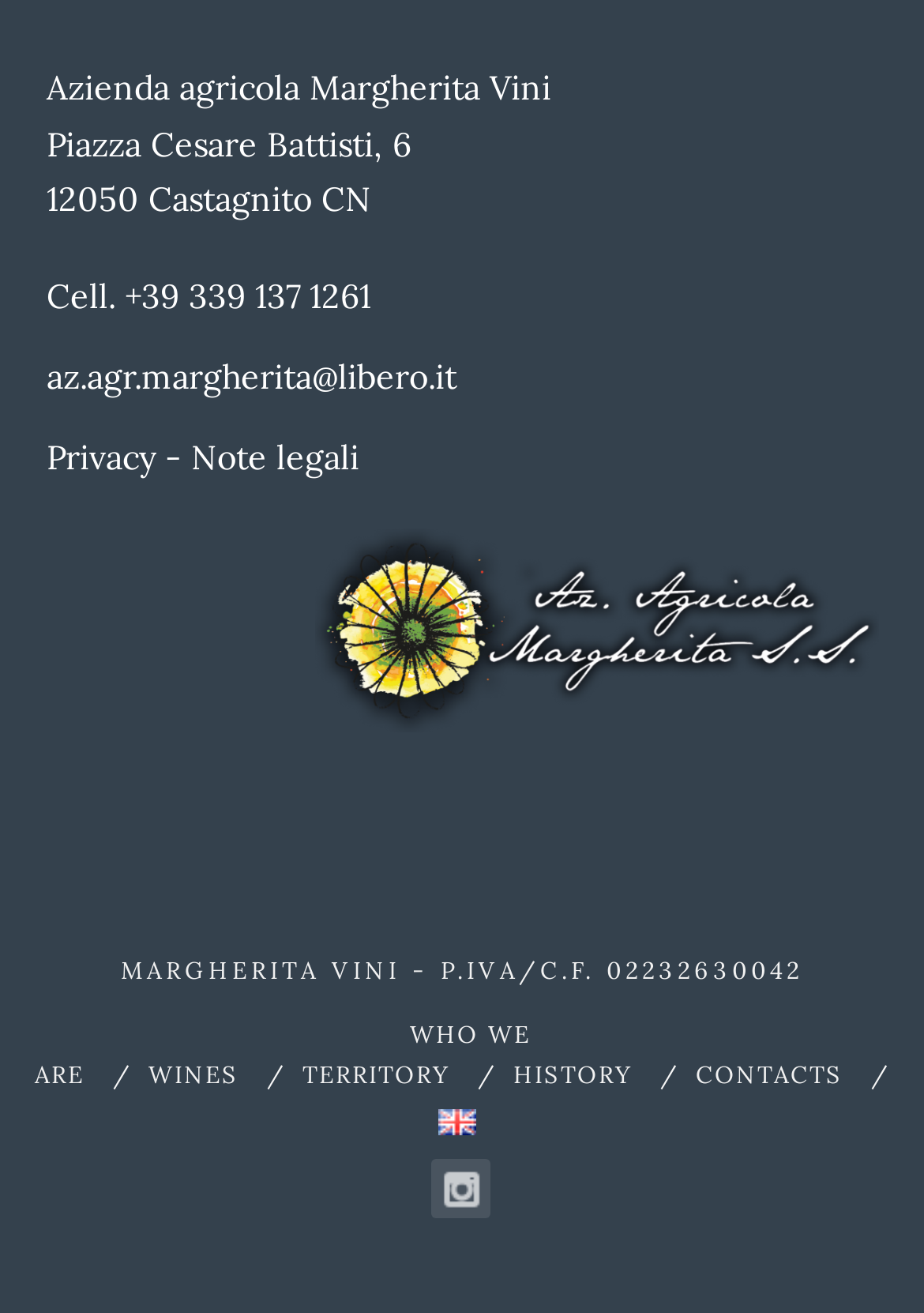Predict the bounding box coordinates of the area that should be clicked to accomplish the following instruction: "Switch to English". The bounding box coordinates should consist of four float numbers between 0 and 1, i.e., [left, top, right, bottom].

[0.473, 0.837, 0.514, 0.86]